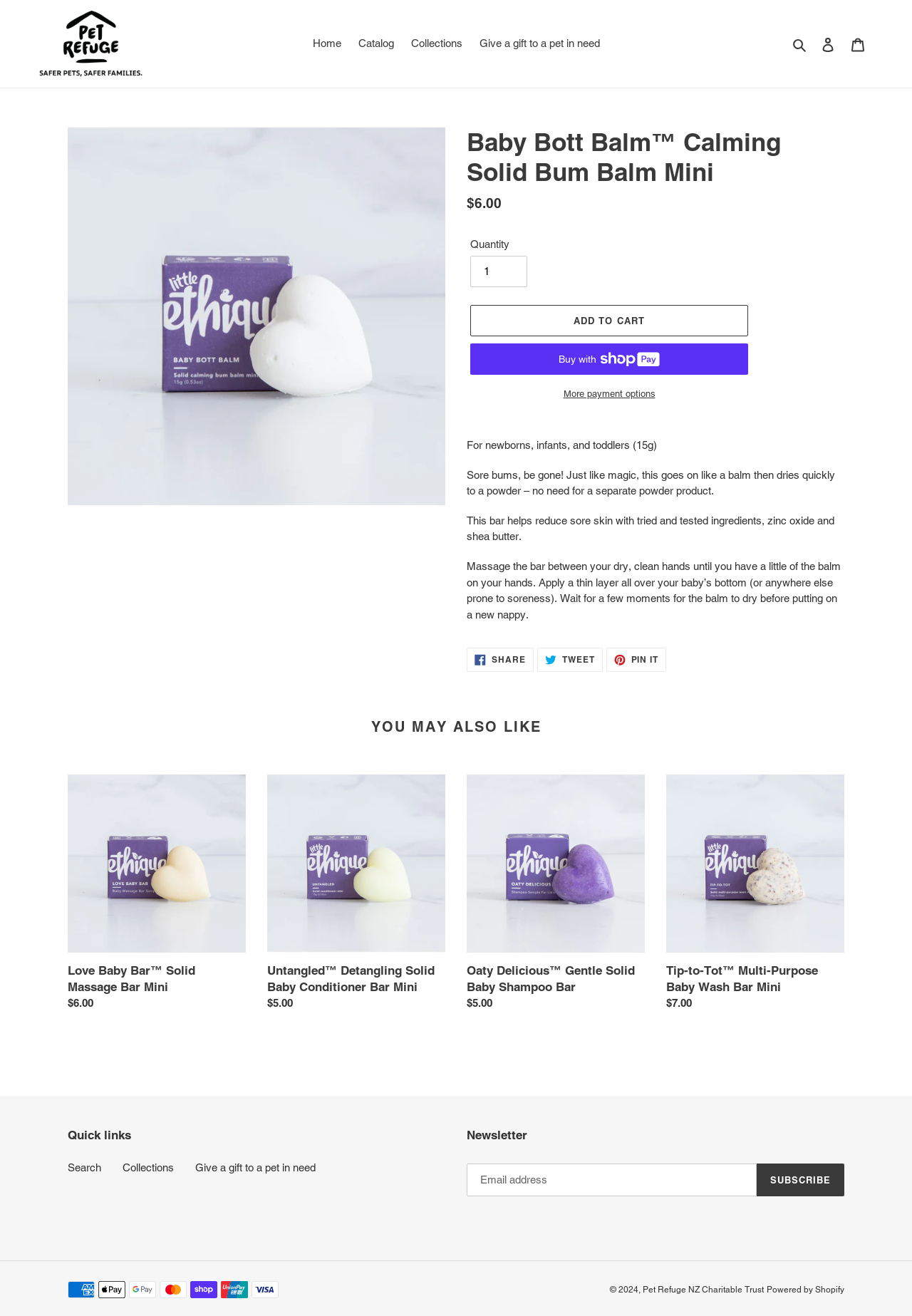What other products are recommended?
From the image, respond using a single word or phrase.

Love Baby Bar, Untangled, Oaty Delicious, Tip-to-Tot